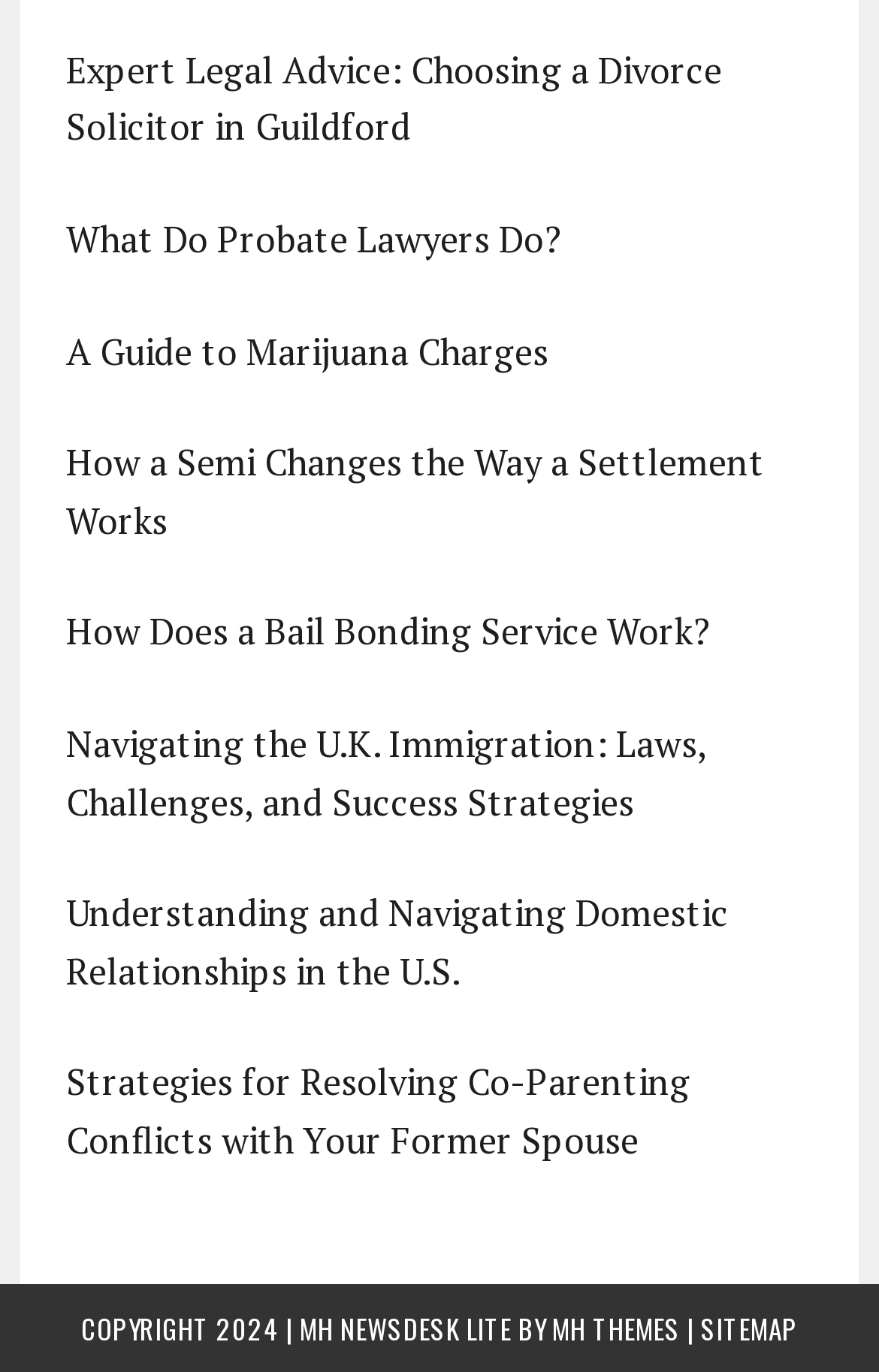Specify the bounding box coordinates for the region that must be clicked to perform the given instruction: "Explore strategies for resolving co-parenting conflicts".

[0.075, 0.771, 0.785, 0.849]